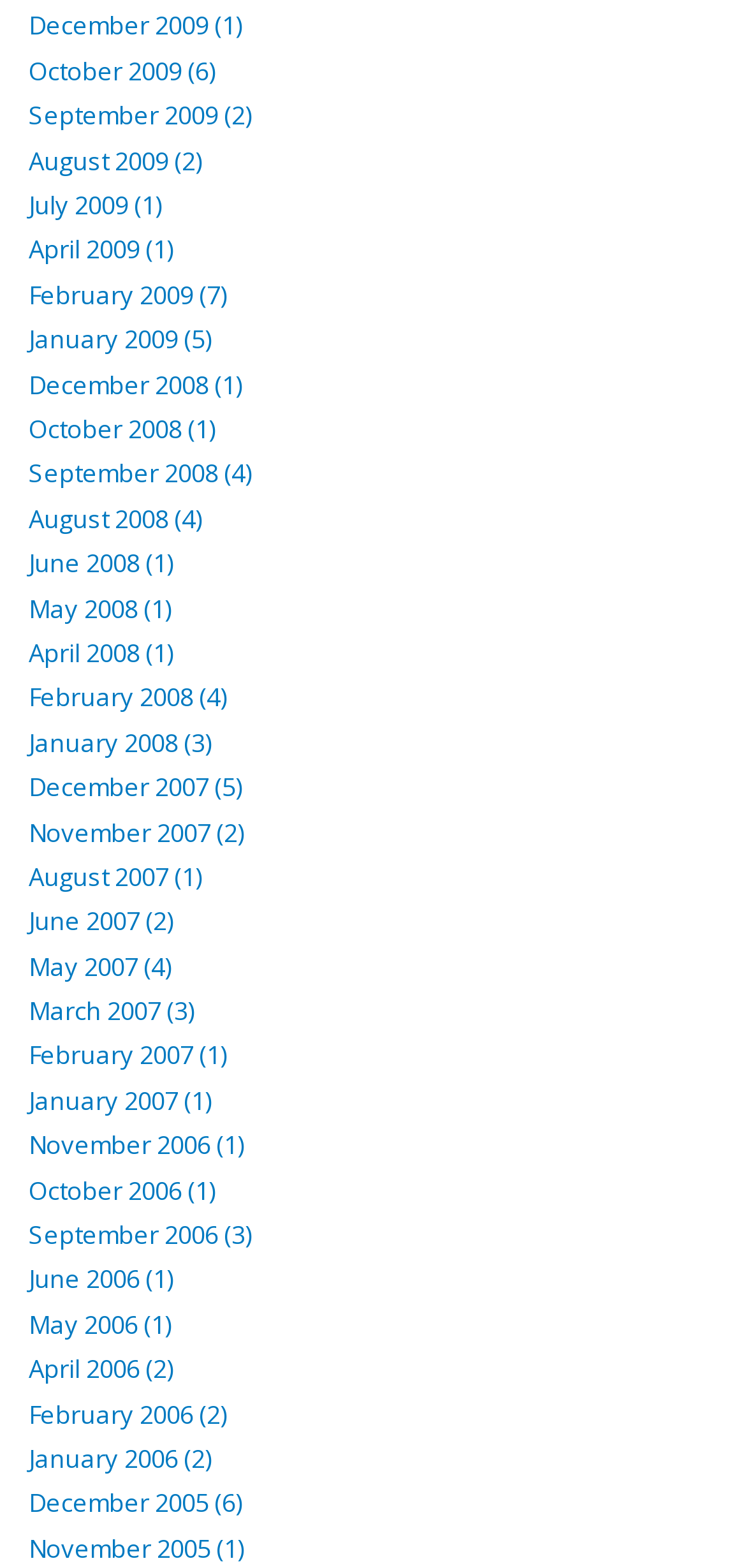Analyze the image and give a detailed response to the question:
What is the most recent year listed?

I examined the grid cells and links on the webpage and found that the most recent year listed is 2009, which appears at the top of the list.